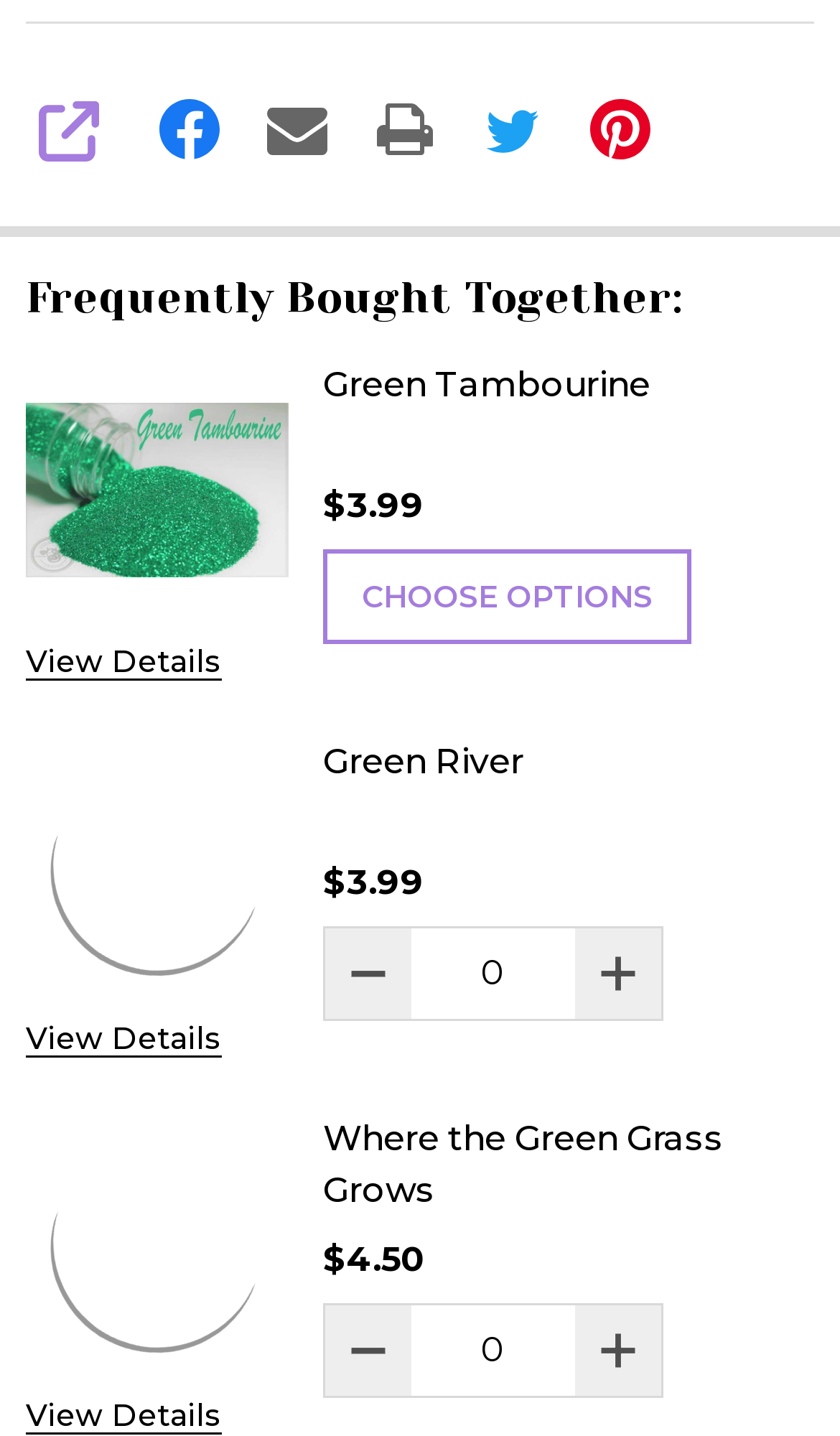Using the information shown in the image, answer the question with as much detail as possible: How many social media platforms are available for sharing?

I counted the number of social media links at the top of the page, which are 'Facebook', 'Email', 'Print', 'Twitter', and 'Pinterest', so there are 5 social media platforms available for sharing.